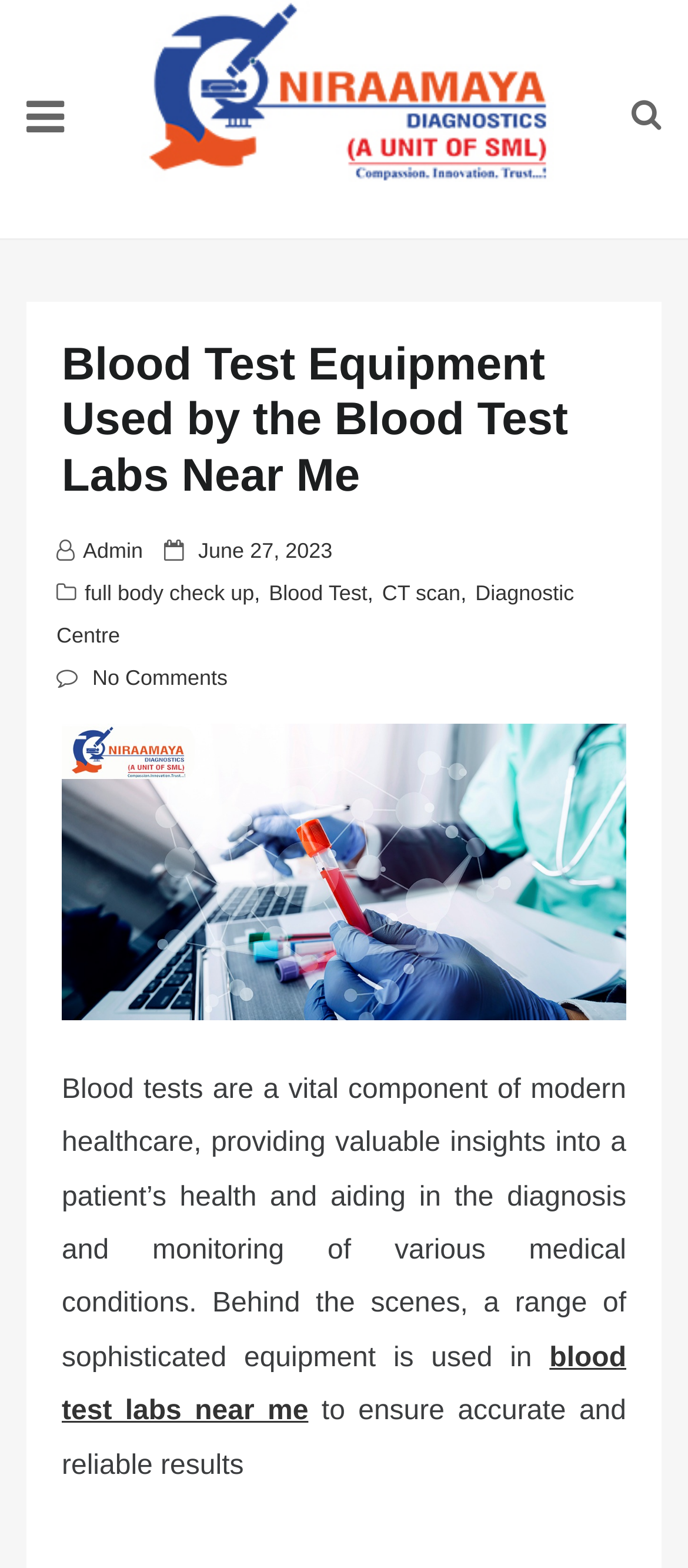Please answer the following question using a single word or phrase: 
What is the name of the diagnostics center?

Niraamaya Diagnostics